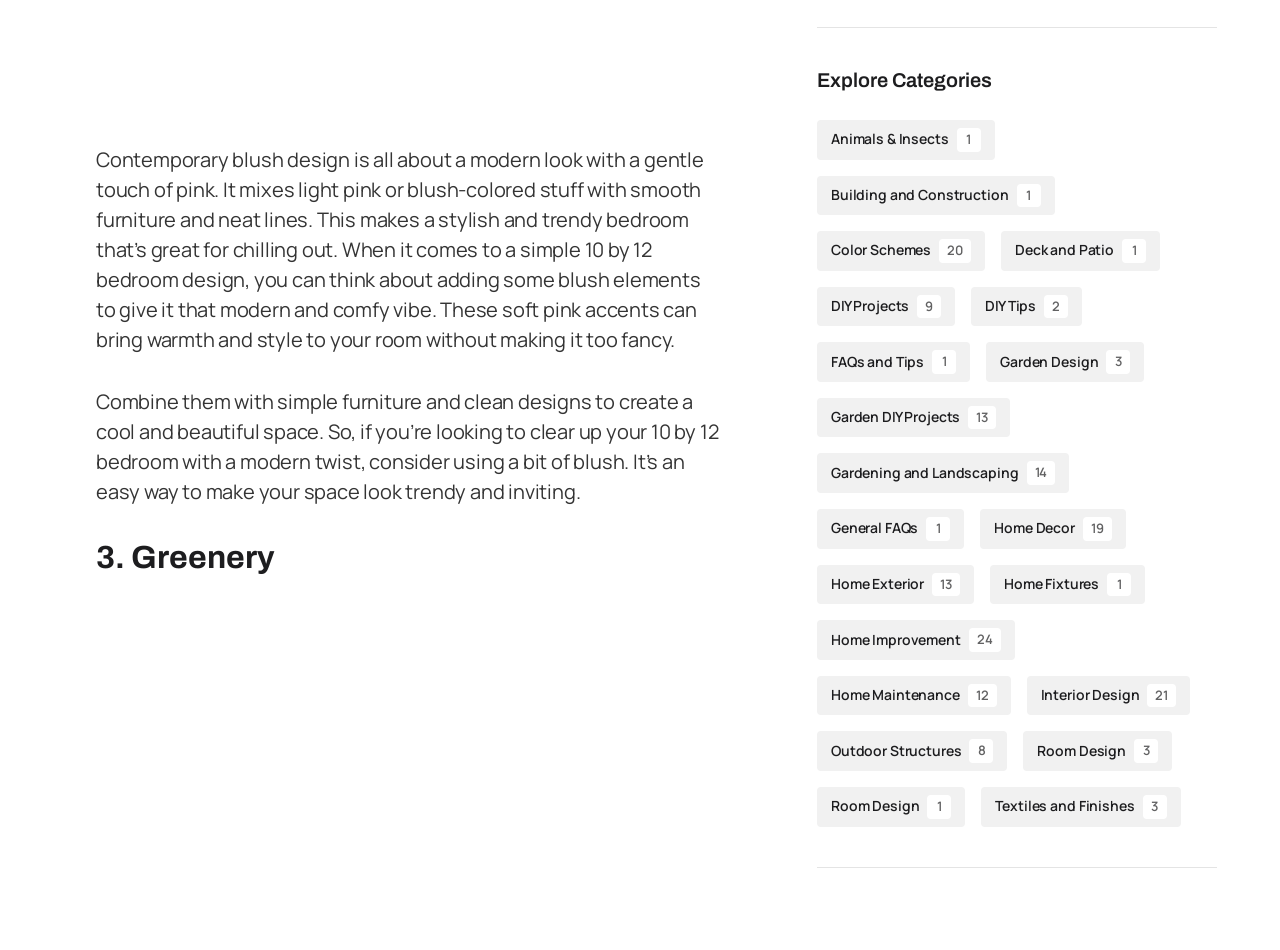Please locate the bounding box coordinates of the element that should be clicked to complete the given instruction: "Read about Greenery".

[0.075, 0.568, 0.563, 0.608]